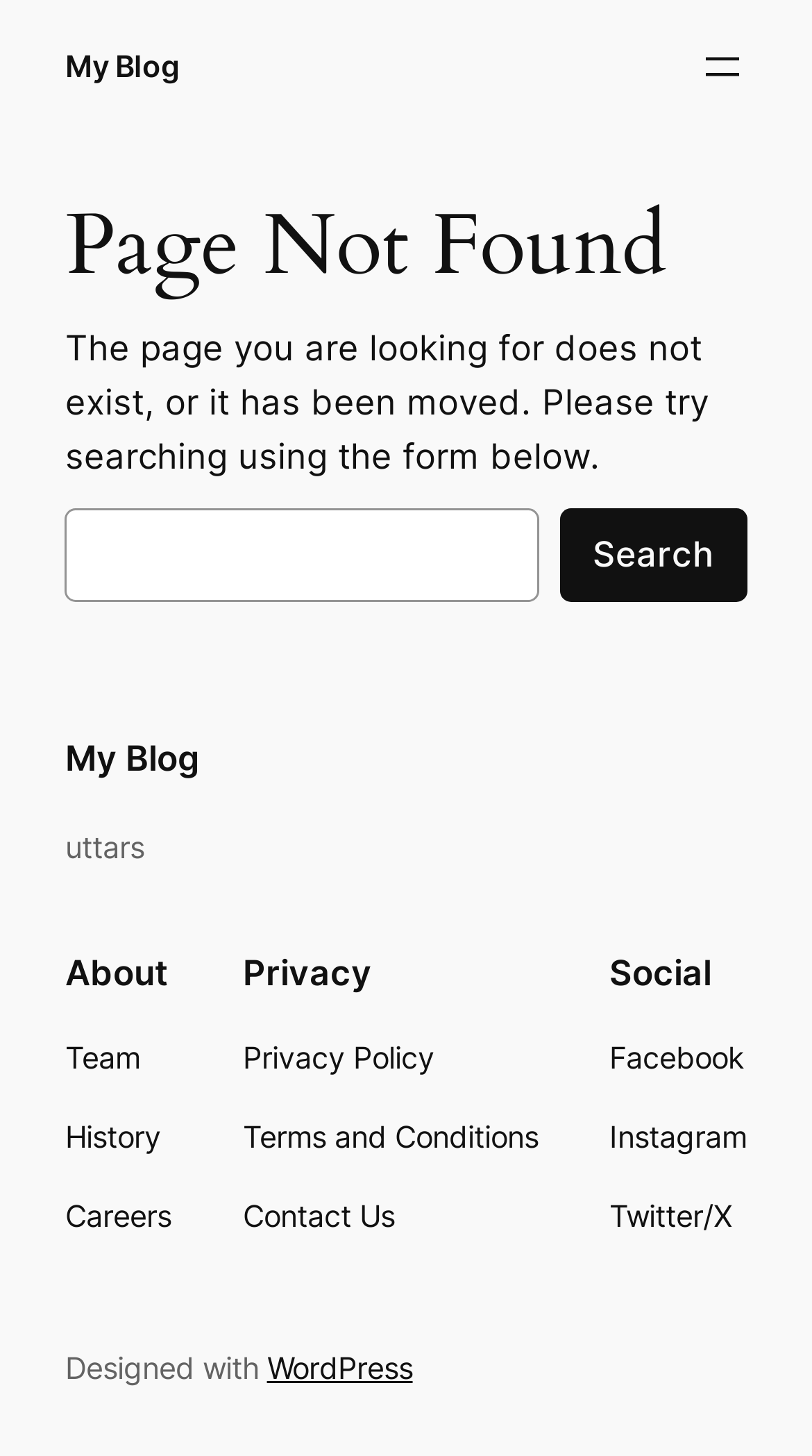Please find the main title text of this webpage.

Page Not Found